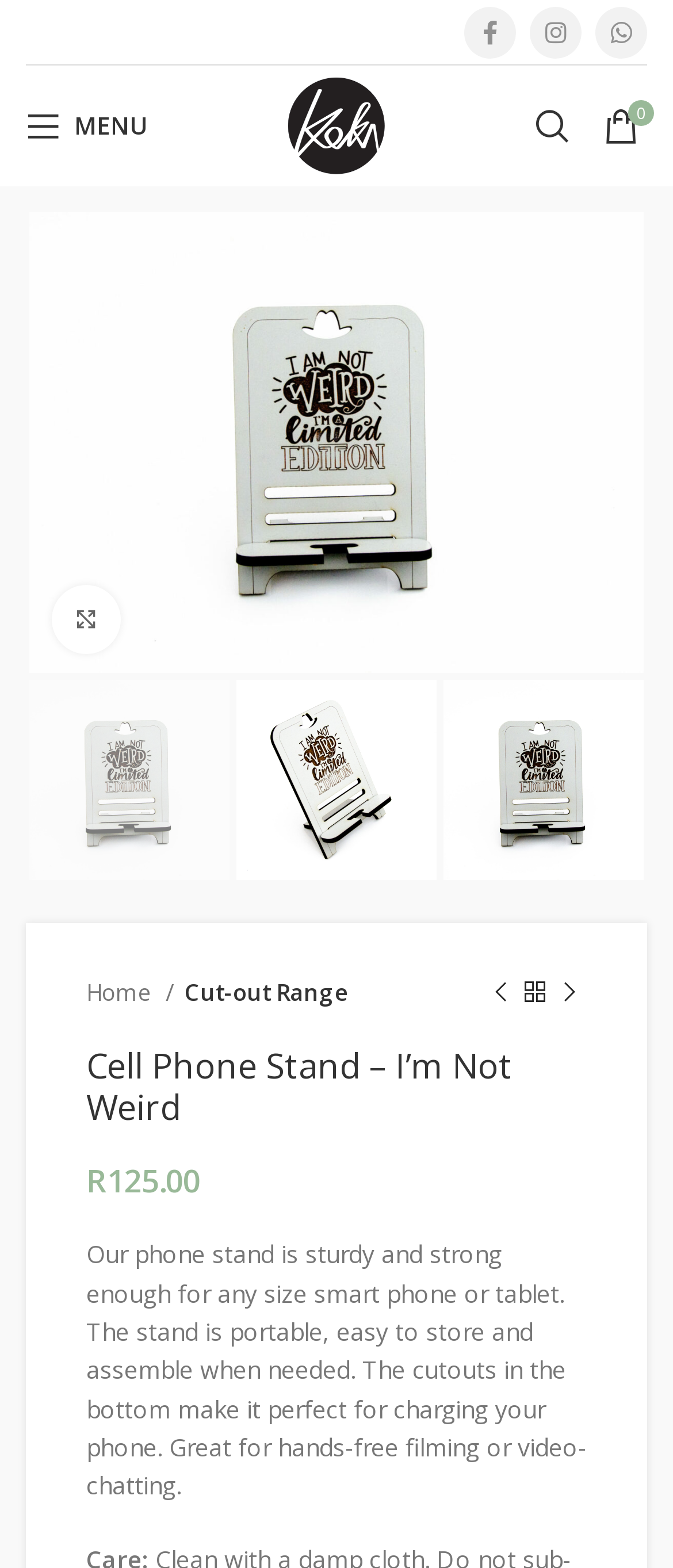What is the function of the uf126 icon?
Respond to the question with a single word or phrase according to the image.

Search